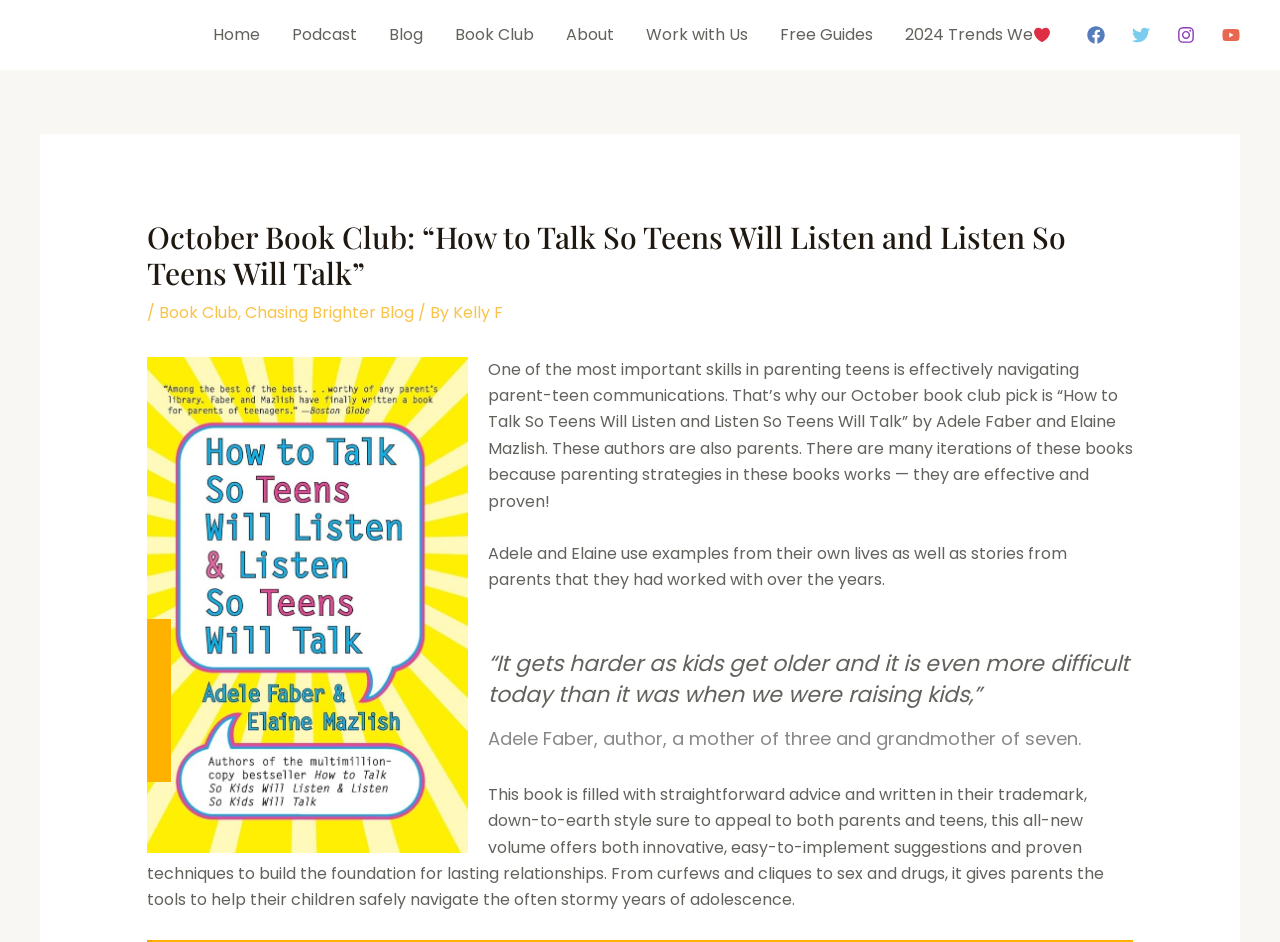Identify the bounding box coordinates of the part that should be clicked to carry out this instruction: "Visit the 'Book Club' page".

[0.343, 0.0, 0.43, 0.074]